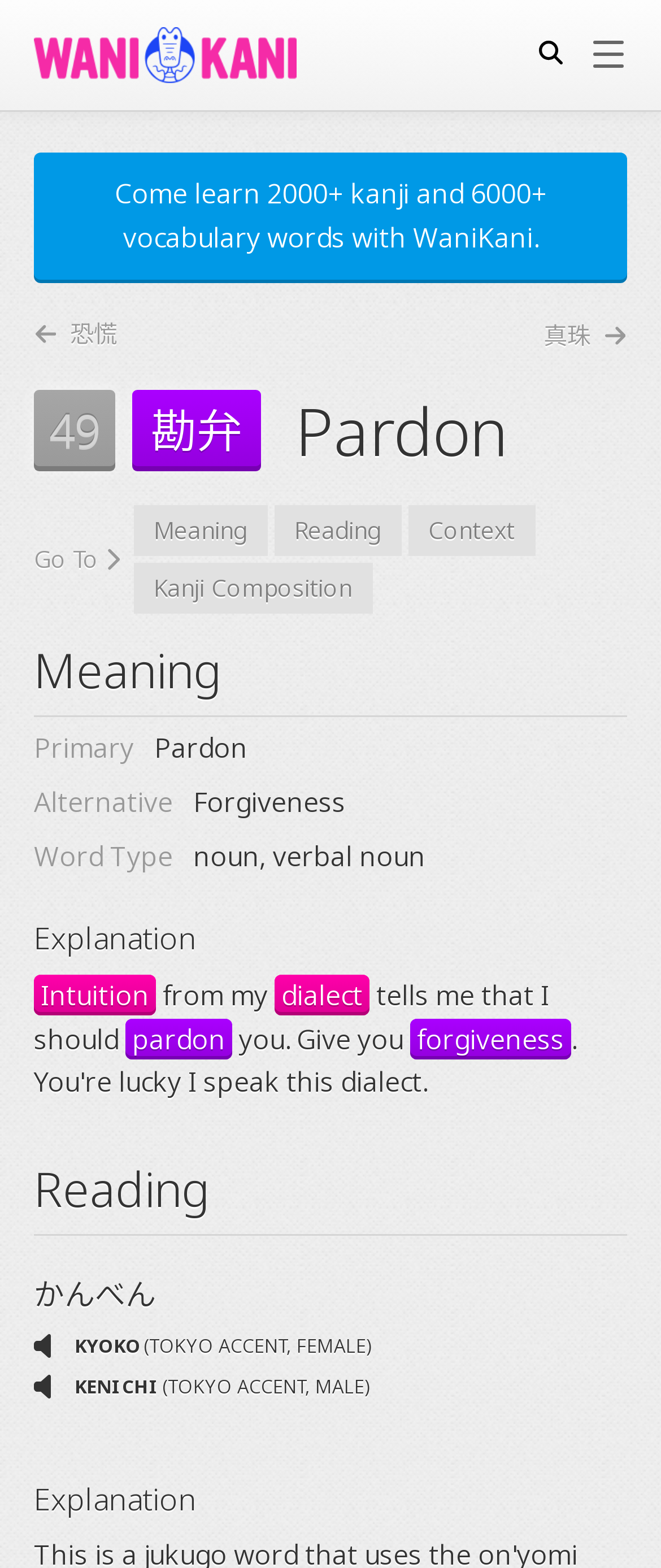Highlight the bounding box of the UI element that corresponds to this description: "Kanji Composition".

[0.202, 0.359, 0.563, 0.392]